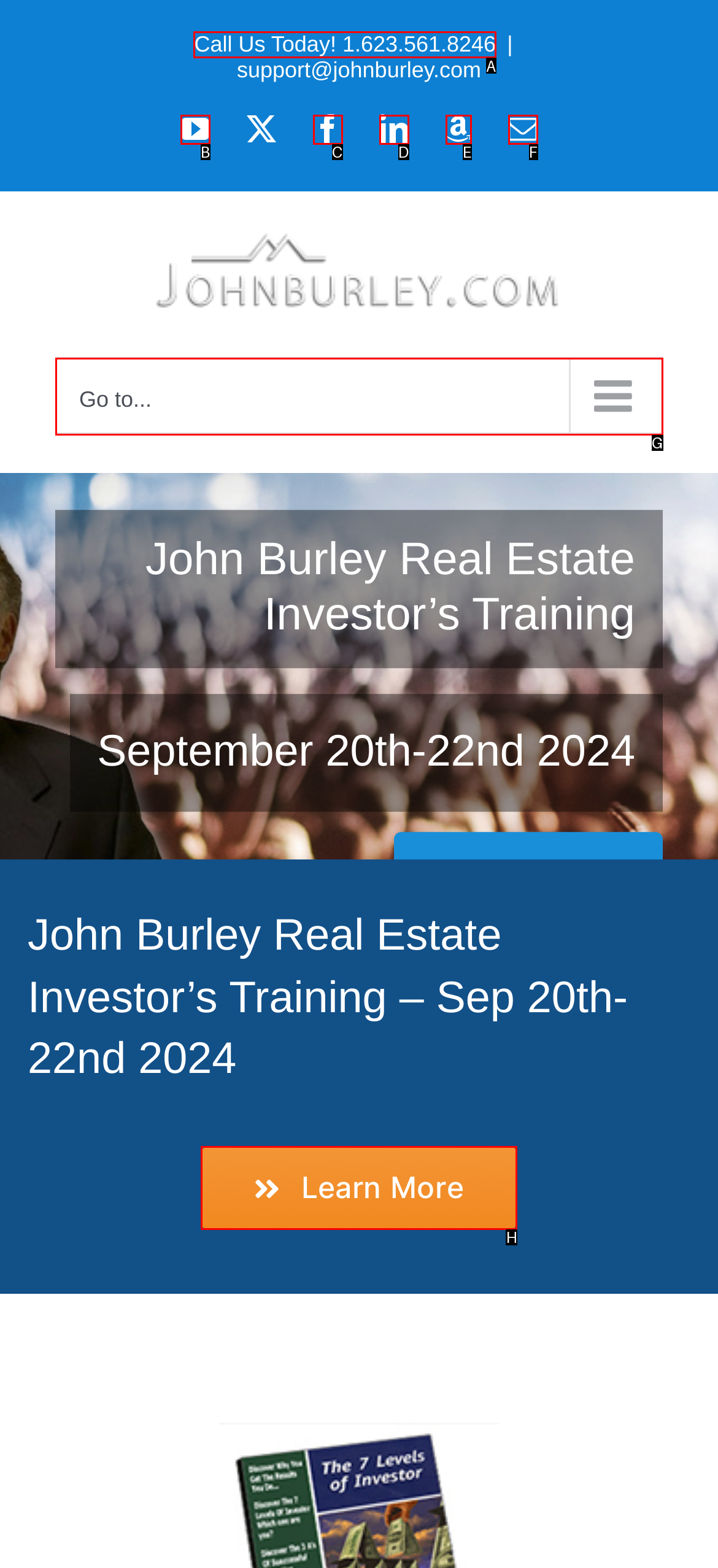Which HTML element should be clicked to perform the following task: Call the phone number
Reply with the letter of the appropriate option.

A